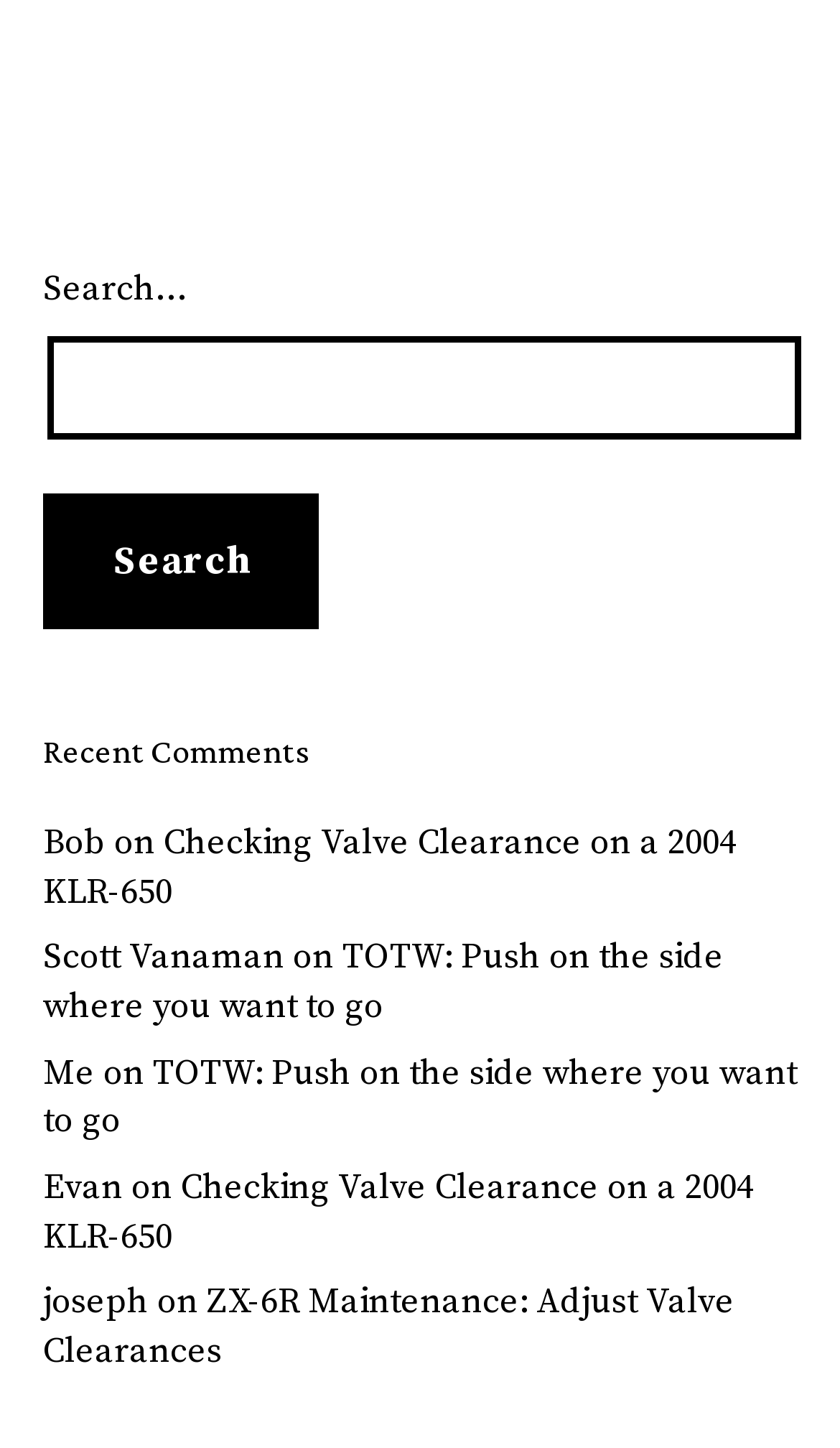Bounding box coordinates are specified in the format (top-left x, top-left y, bottom-right x, bottom-right y). All values are floating point numbers bounded between 0 and 1. Please provide the bounding box coordinate of the region this sentence describes: What links here

None